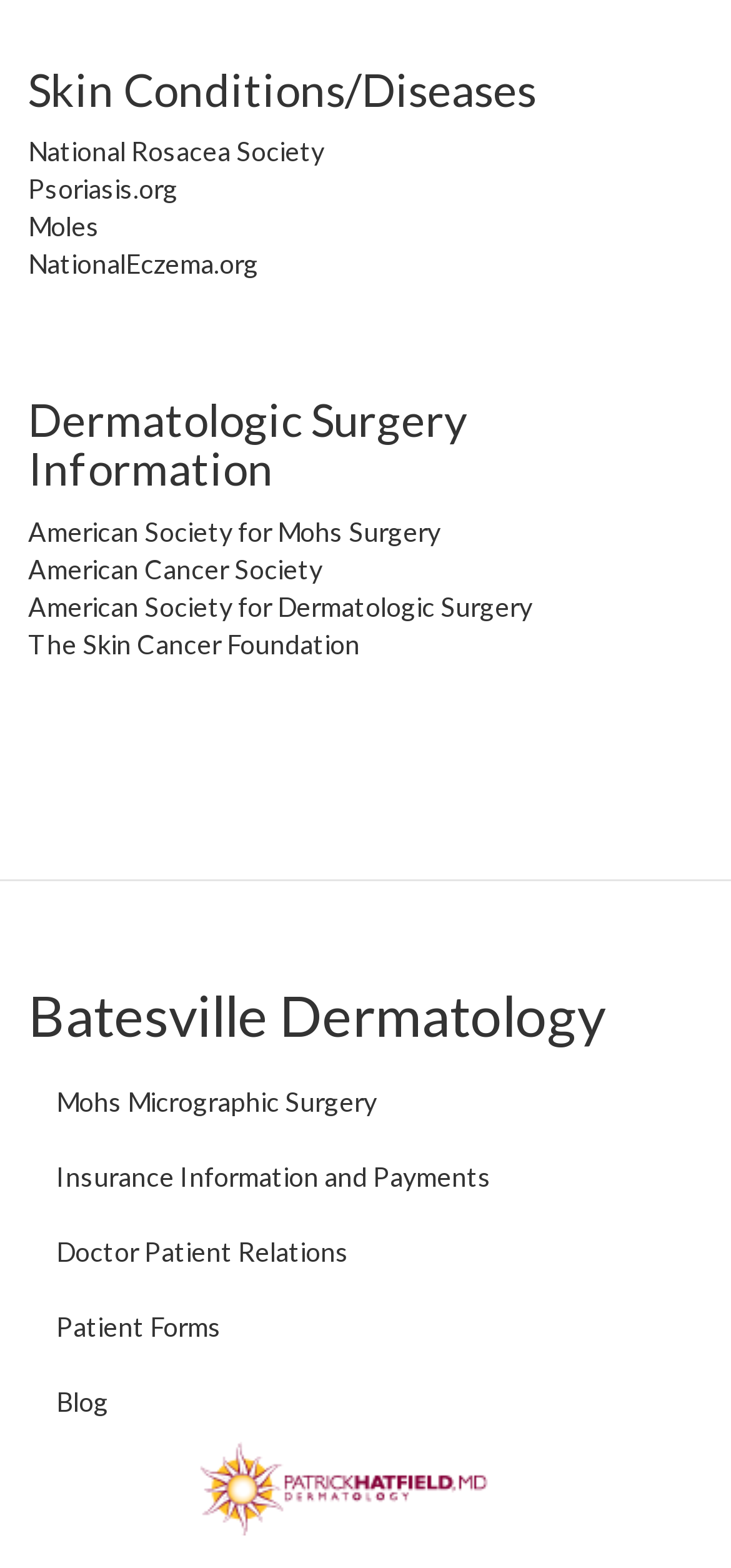Please give the bounding box coordinates of the area that should be clicked to fulfill the following instruction: "Learn about Mohs Micrographic Surgery". The coordinates should be in the format of four float numbers from 0 to 1, i.e., [left, top, right, bottom].

[0.038, 0.679, 0.962, 0.727]